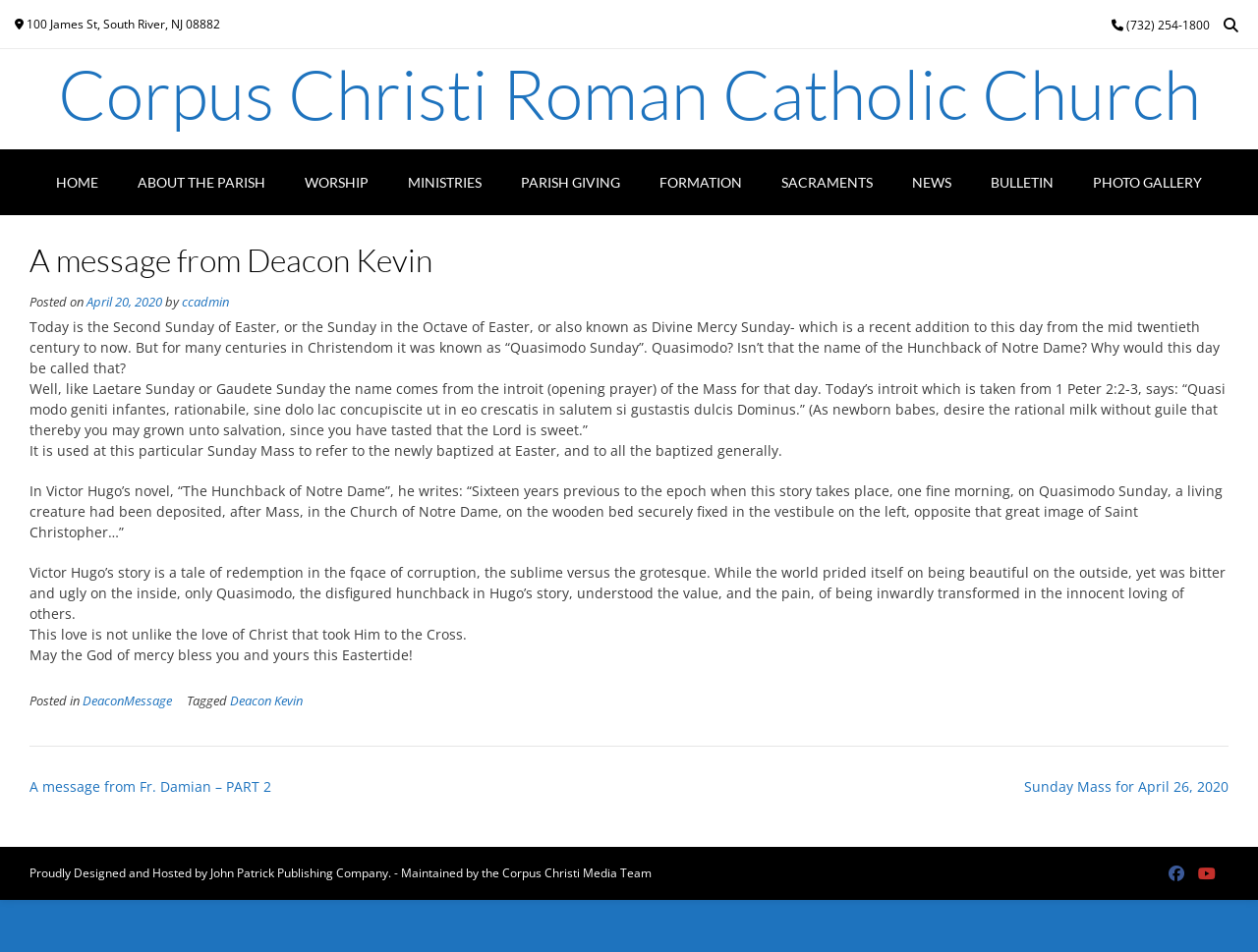Determine the main headline of the webpage and provide its text.

Corpus Christi Roman Catholic Church